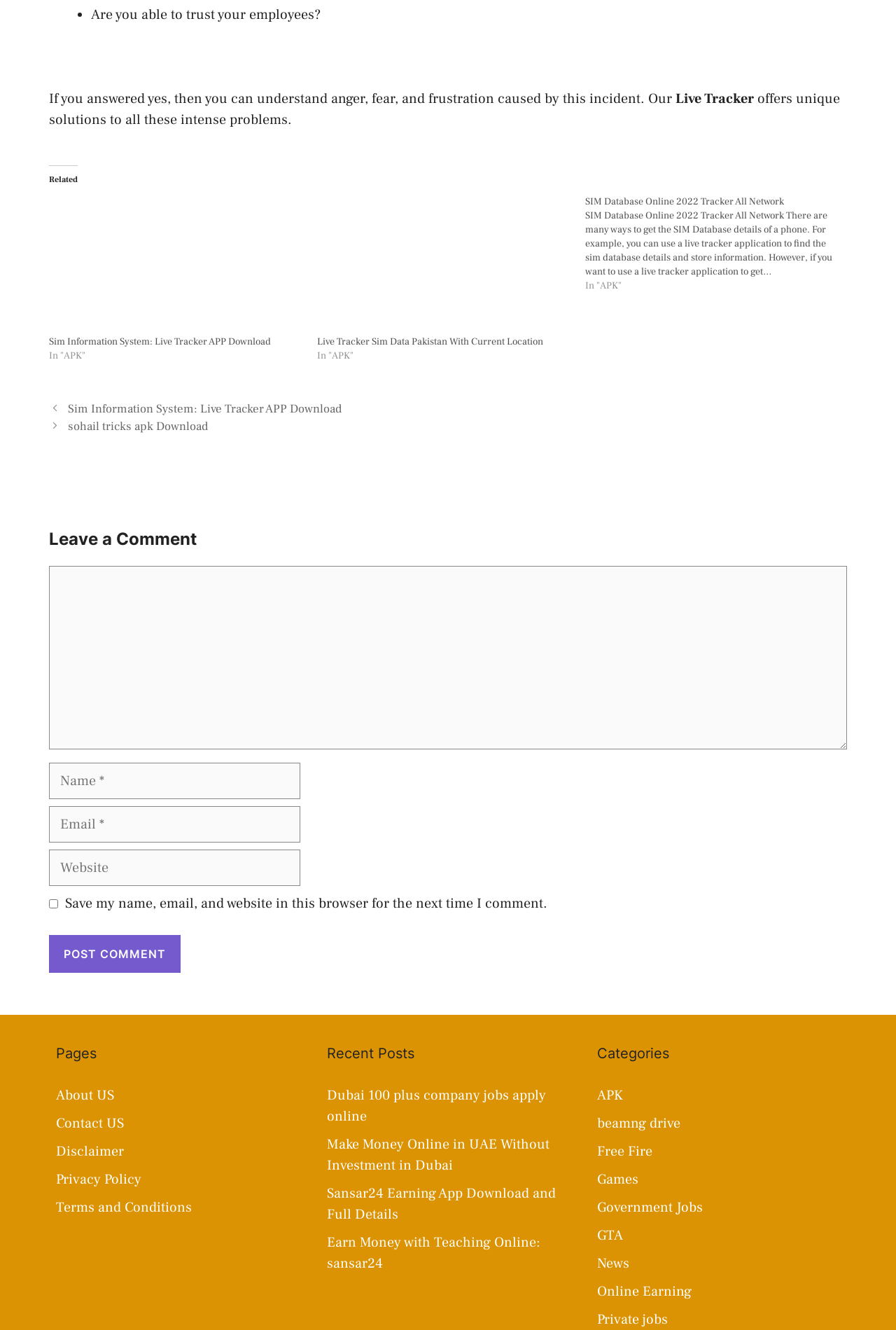Please predict the bounding box coordinates of the element's region where a click is necessary to complete the following instruction: "Subscribe to Apple Podcasts". The coordinates should be represented by four float numbers between 0 and 1, i.e., [left, top, right, bottom].

None